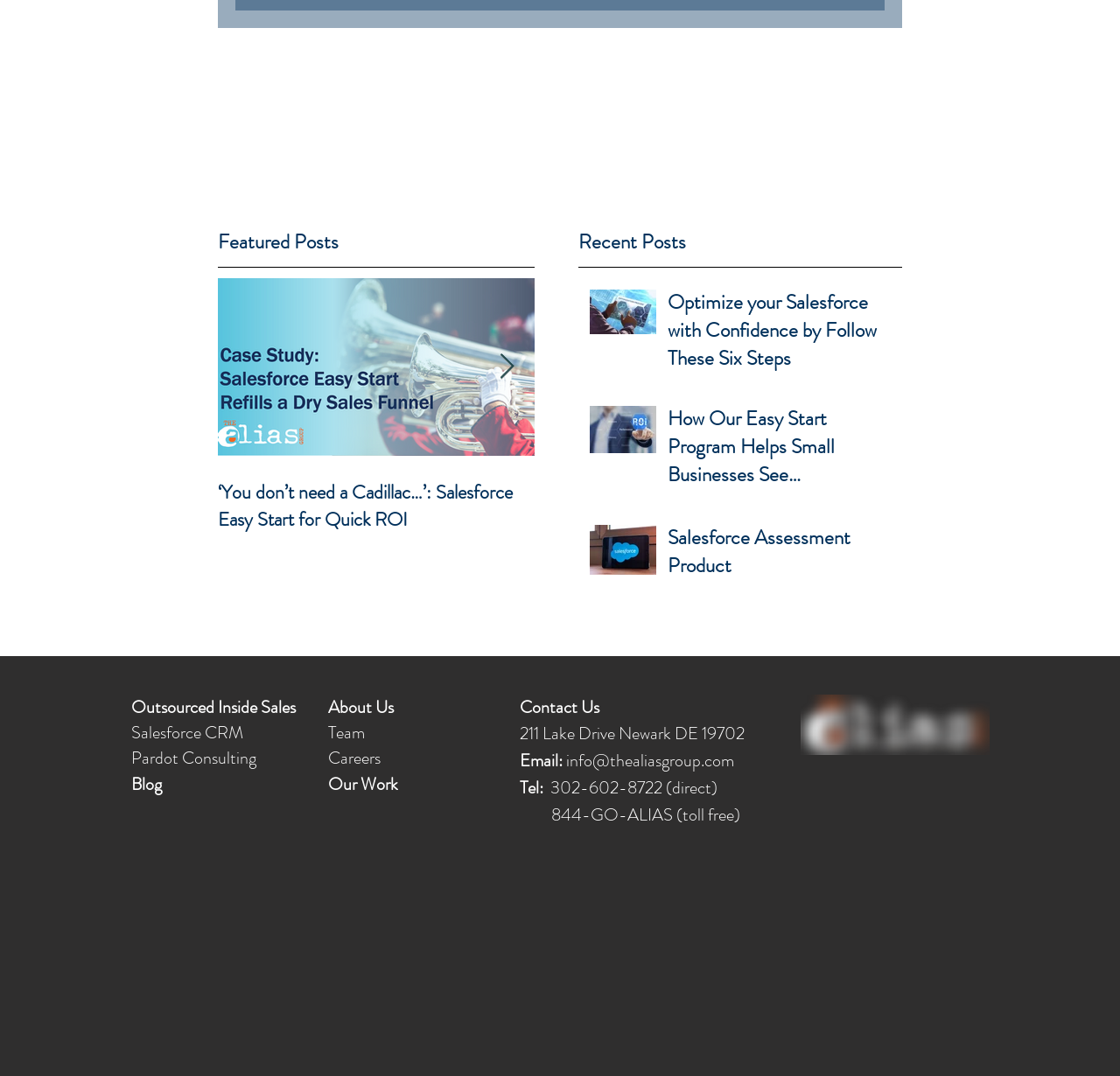Determine the bounding box coordinates of the element's region needed to click to follow the instruction: "Contact us through 'info@thealiasgroup.com'". Provide these coordinates as four float numbers between 0 and 1, formatted as [left, top, right, bottom].

[0.505, 0.695, 0.655, 0.718]